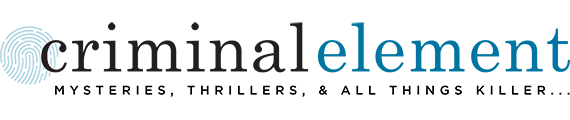Utilize the information from the image to answer the question in detail:
What is the shape of the graphic accompanying the text?

The question asks about the shape of the graphic accompanying the text. According to the caption, the graphic is a subtle fingerprint, which hints at the investigative nature of the content covered on the platform.